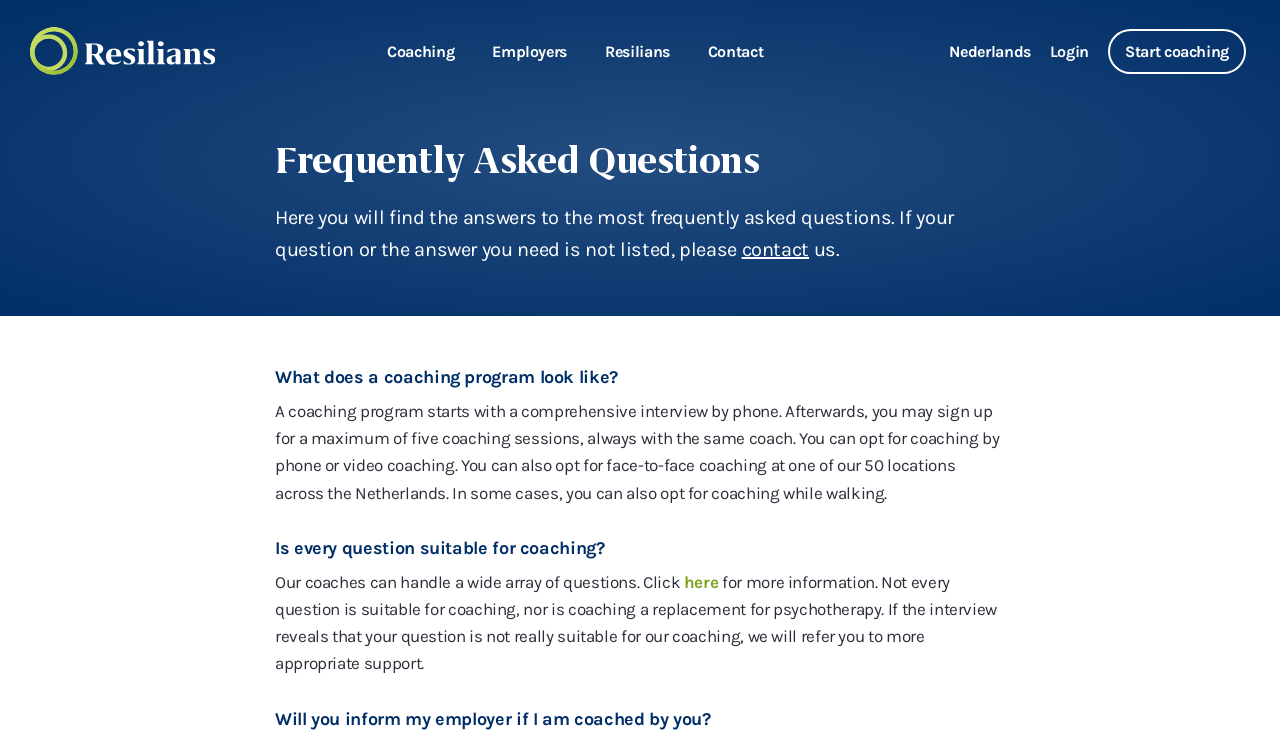Identify the bounding box for the element characterized by the following description: "shopping_cart".

None